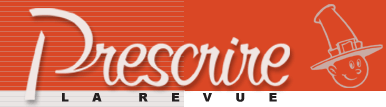What type of font is used for the phrase 'LA REVUE'?
Answer the question with a detailed explanation, including all necessary information.

According to the caption, the phrase 'LA REVUE' is presented in a clean, straightforward font, which implies that the font used is simple and easy to read.